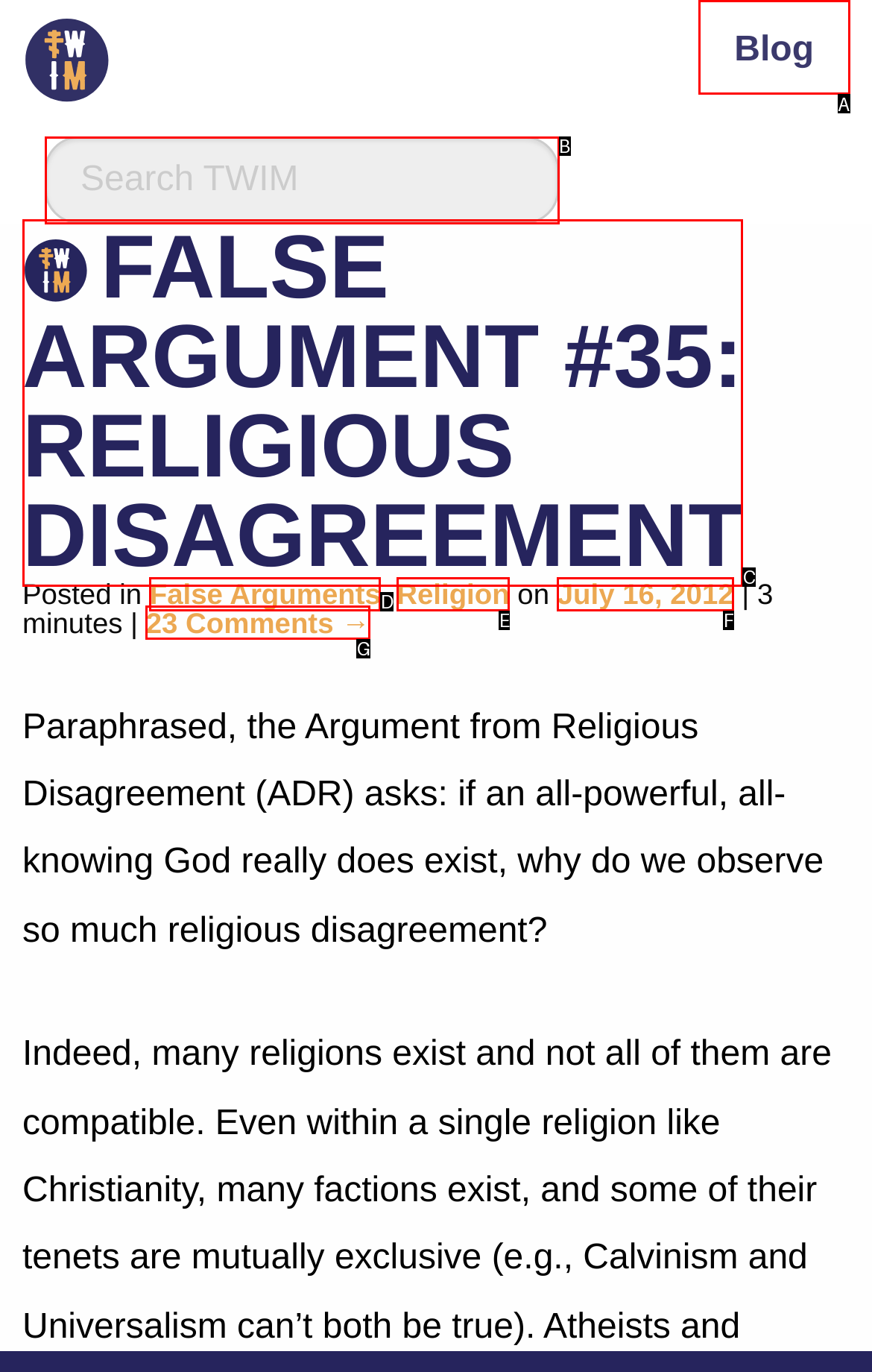Tell me the letter of the option that corresponds to the description: Blog
Answer using the letter from the given choices directly.

A